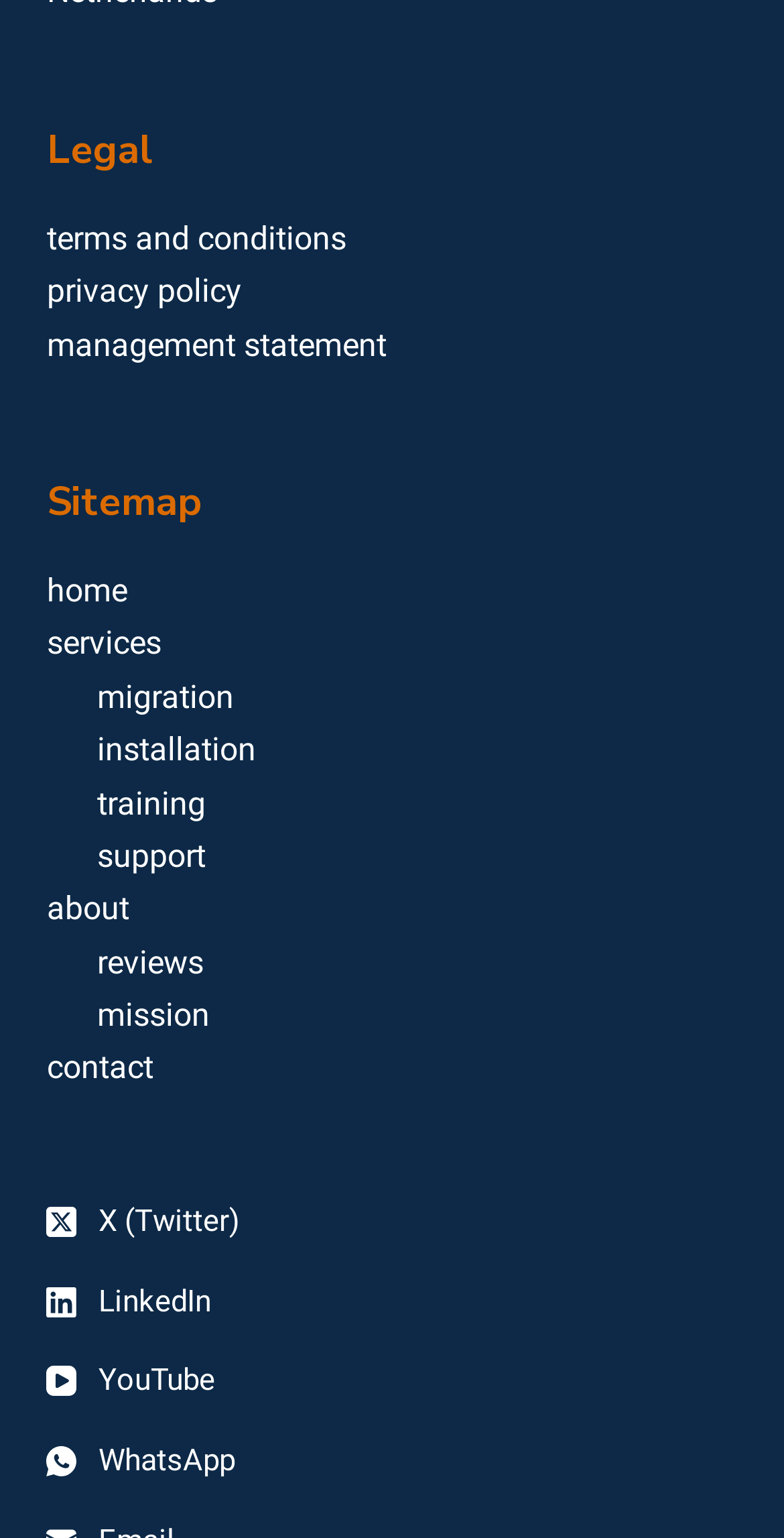Identify the bounding box coordinates for the region of the element that should be clicked to carry out the instruction: "read about the company". The bounding box coordinates should be four float numbers between 0 and 1, i.e., [left, top, right, bottom].

[0.06, 0.578, 0.165, 0.603]